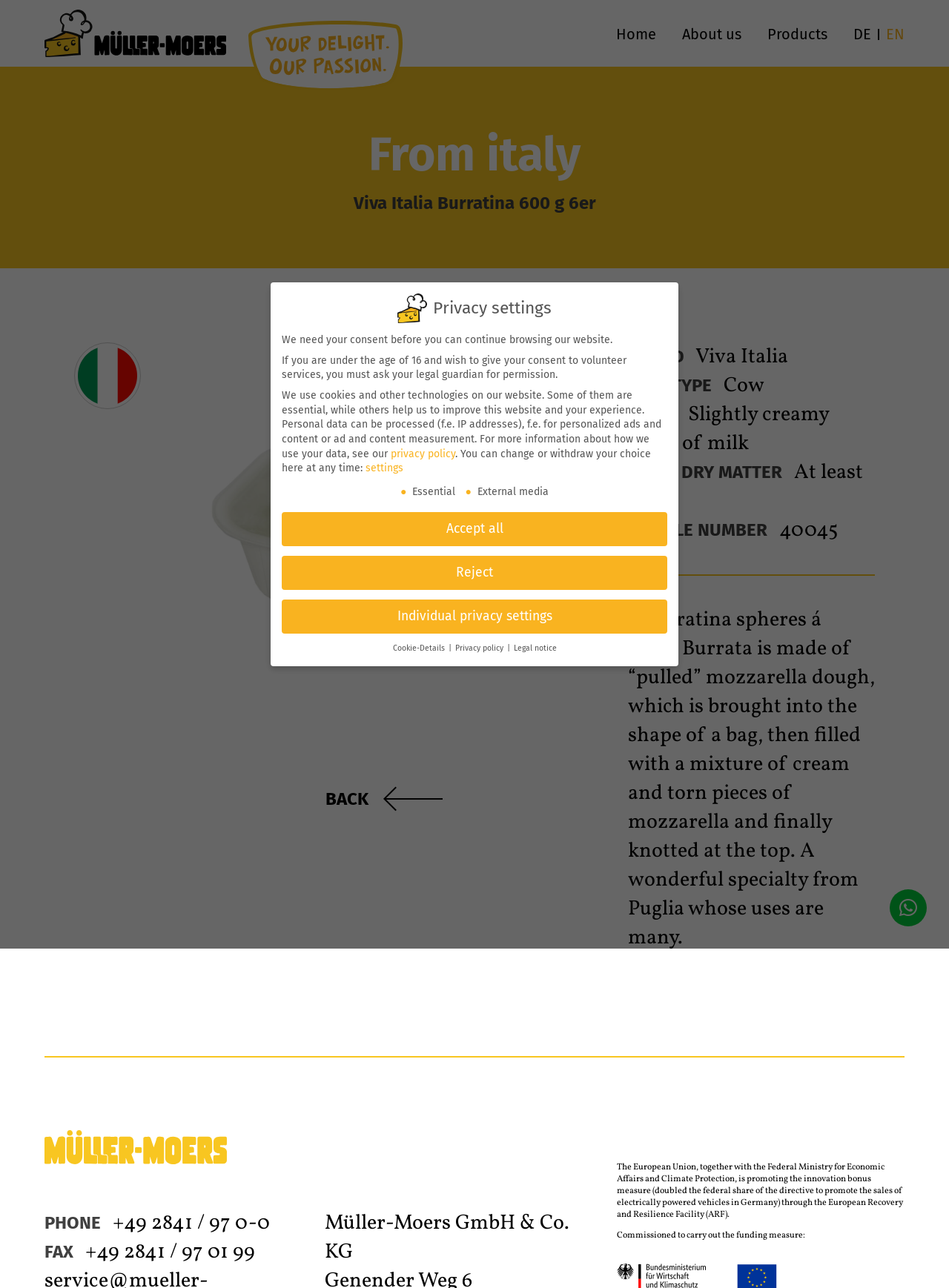What is the fat content of the product?
Make sure to answer the question with a detailed and comprehensive explanation.

I found the fat content information in the StaticText element with the text 'FAT IN DRY MATTER' and its corresponding value 'At least 52%'.